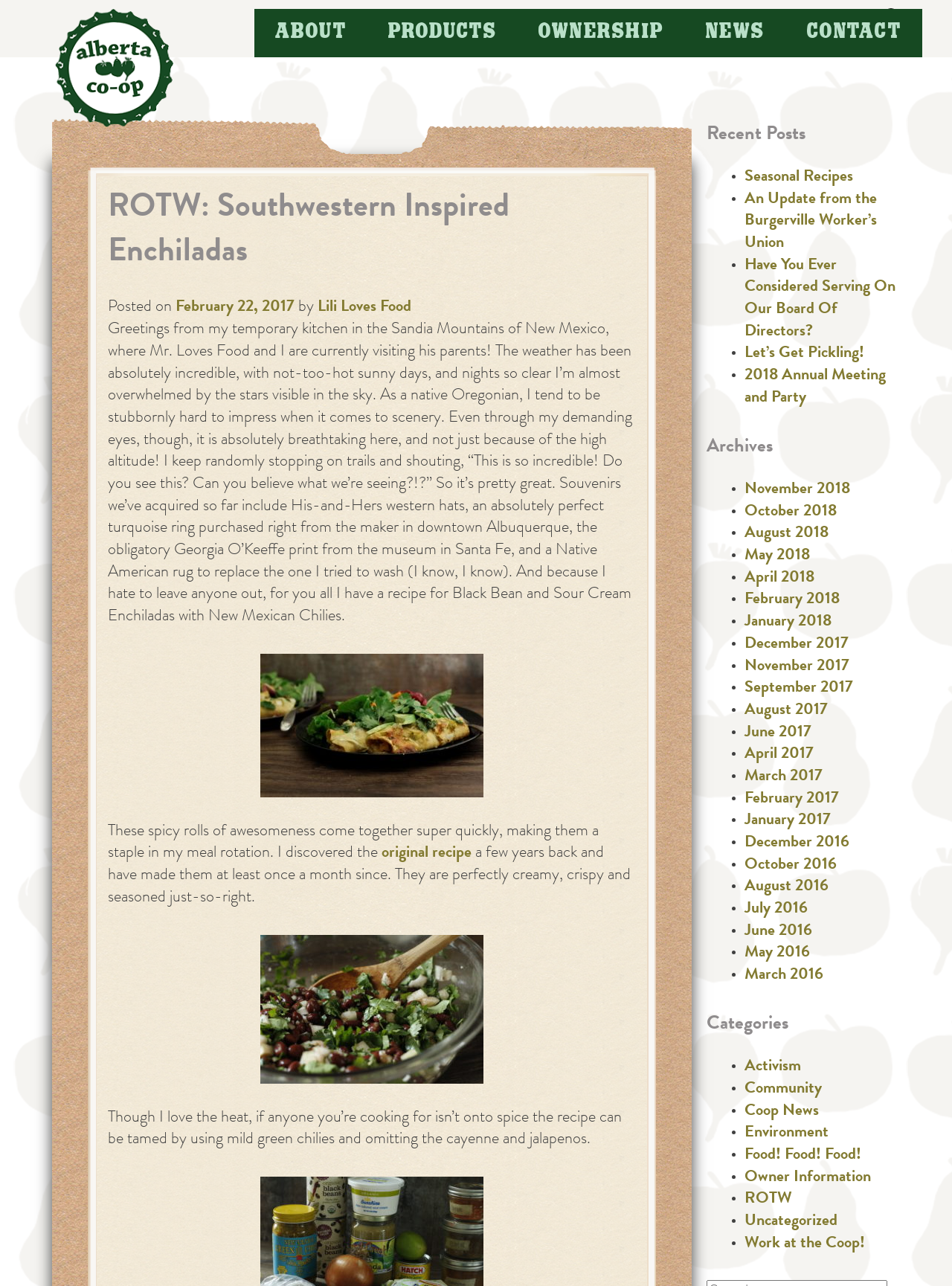Find the bounding box coordinates corresponding to the UI element with the description: "Food! Food! Food!". The coordinates should be formatted as [left, top, right, bottom], with values as floats between 0 and 1.

[0.782, 0.892, 0.905, 0.905]